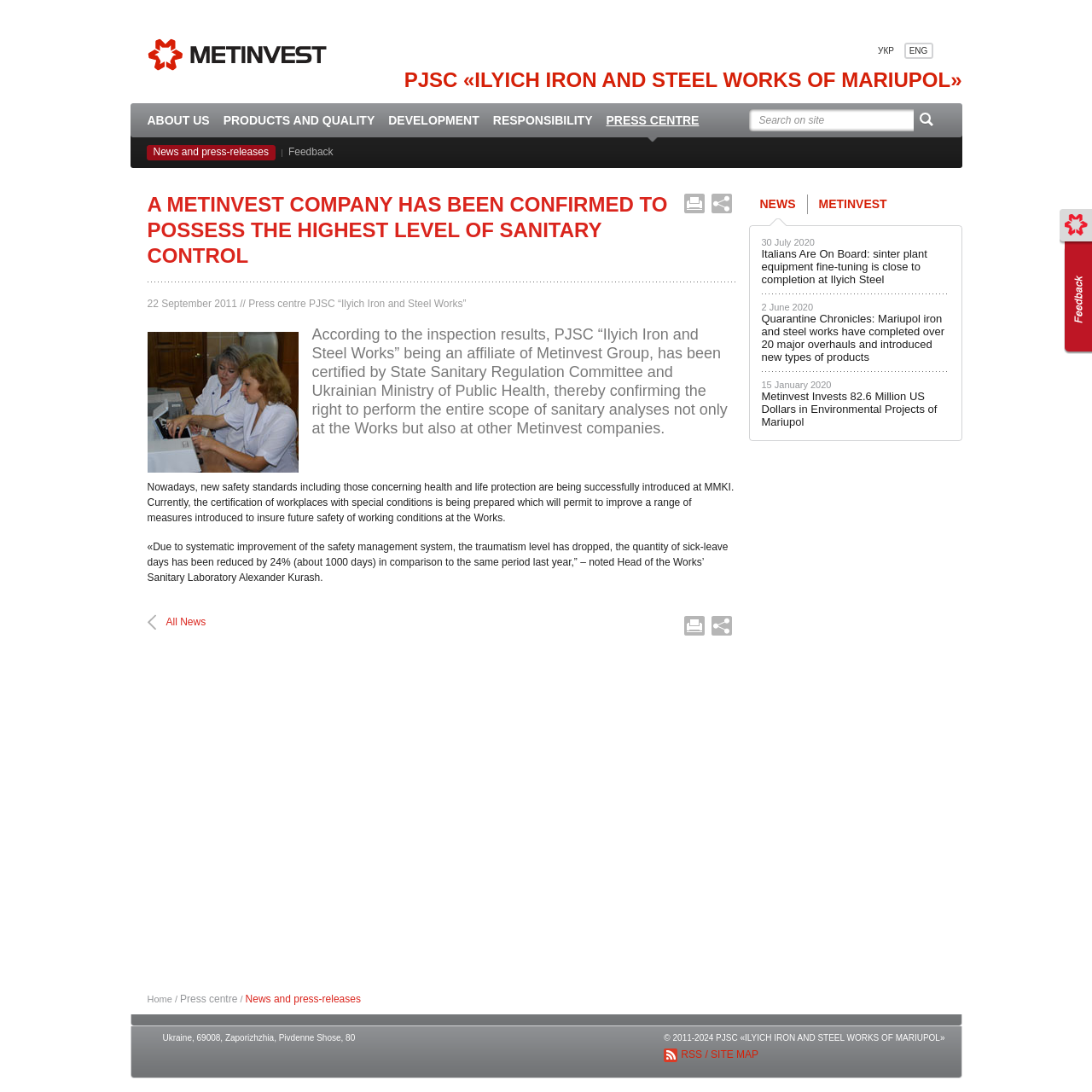Review the image closely and give a comprehensive answer to the question: What is the purpose of the search box?

I determined the answer by looking at the static text element with the content 'Search on site' which is adjacent to the textbox element, indicating that the purpose of the search box is to search on the site.